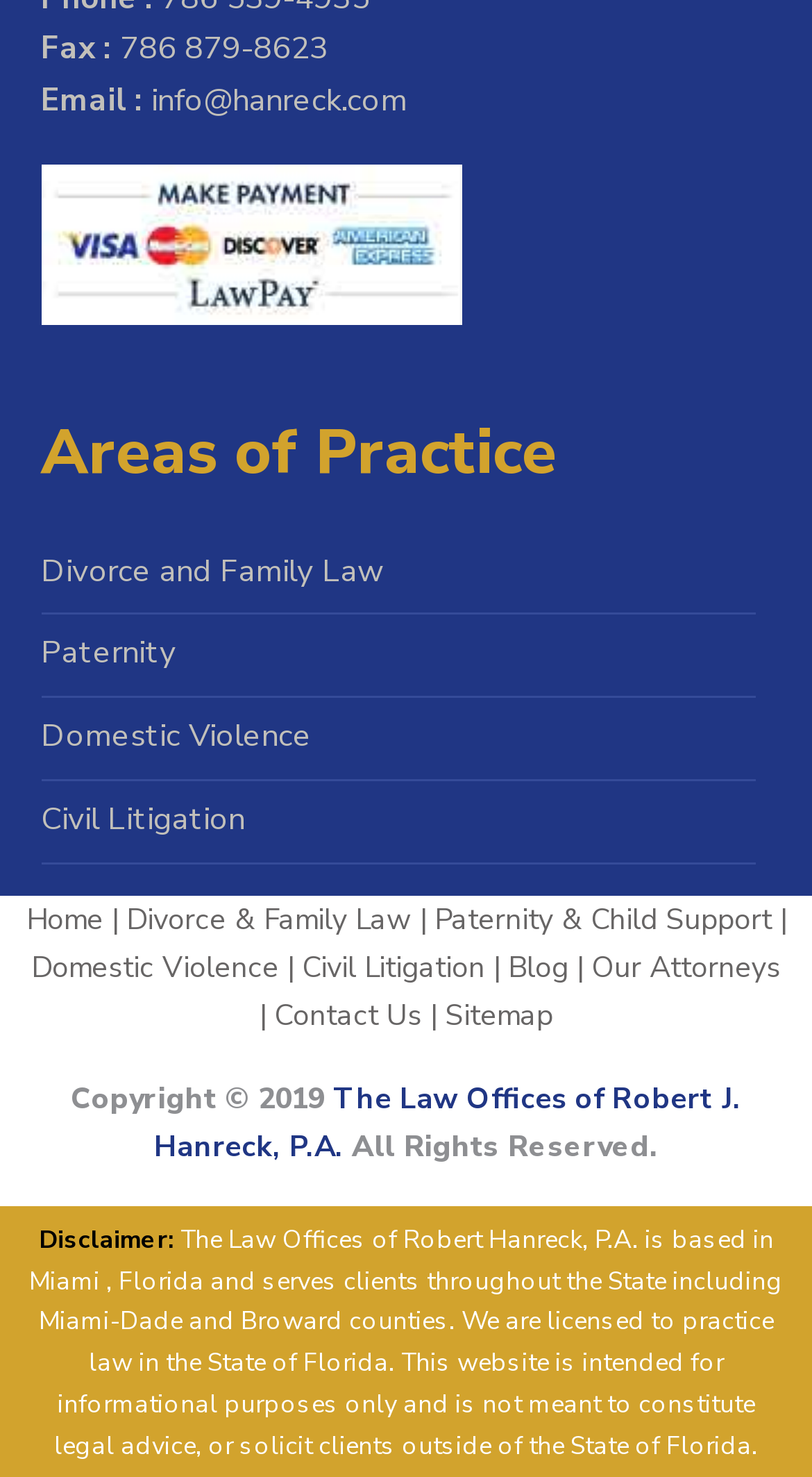Using the description: "Civil Litigation", identify the bounding box of the corresponding UI element in the screenshot.

[0.372, 0.642, 0.597, 0.668]